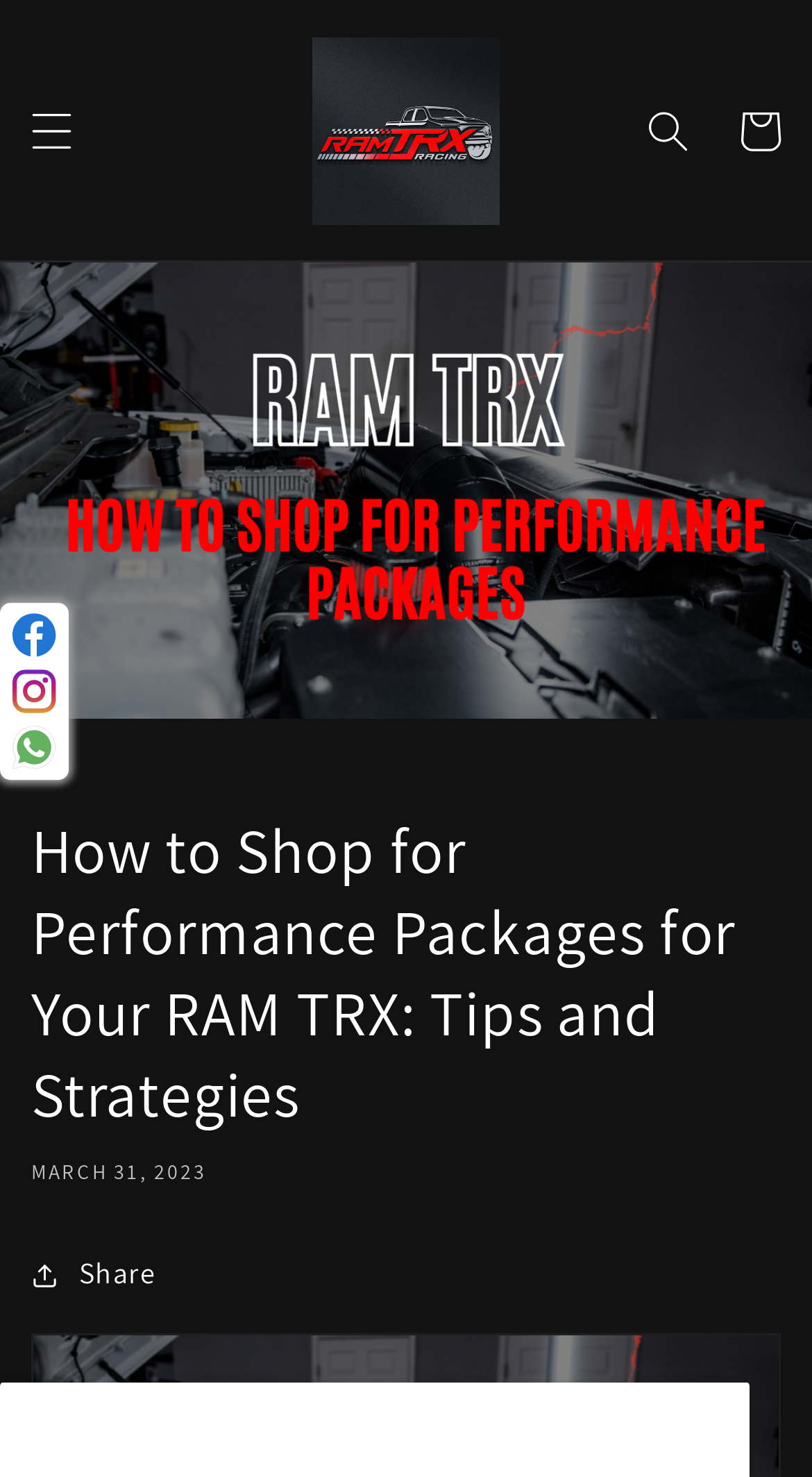Can you find and generate the webpage's heading?

Topic Submission Form